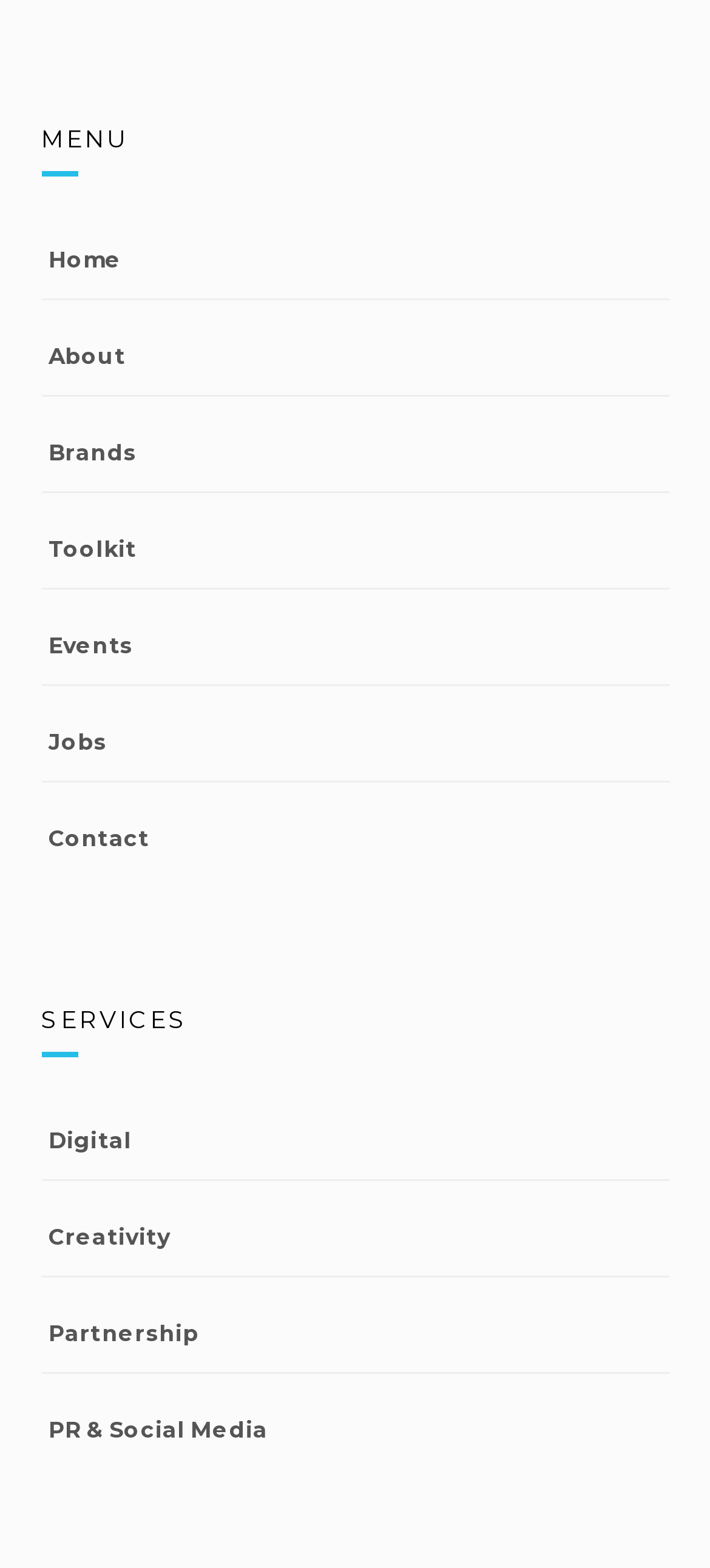Highlight the bounding box coordinates of the element that should be clicked to carry out the following instruction: "learn about the company". The coordinates must be given as four float numbers ranging from 0 to 1, i.e., [left, top, right, bottom].

[0.068, 0.213, 0.942, 0.243]